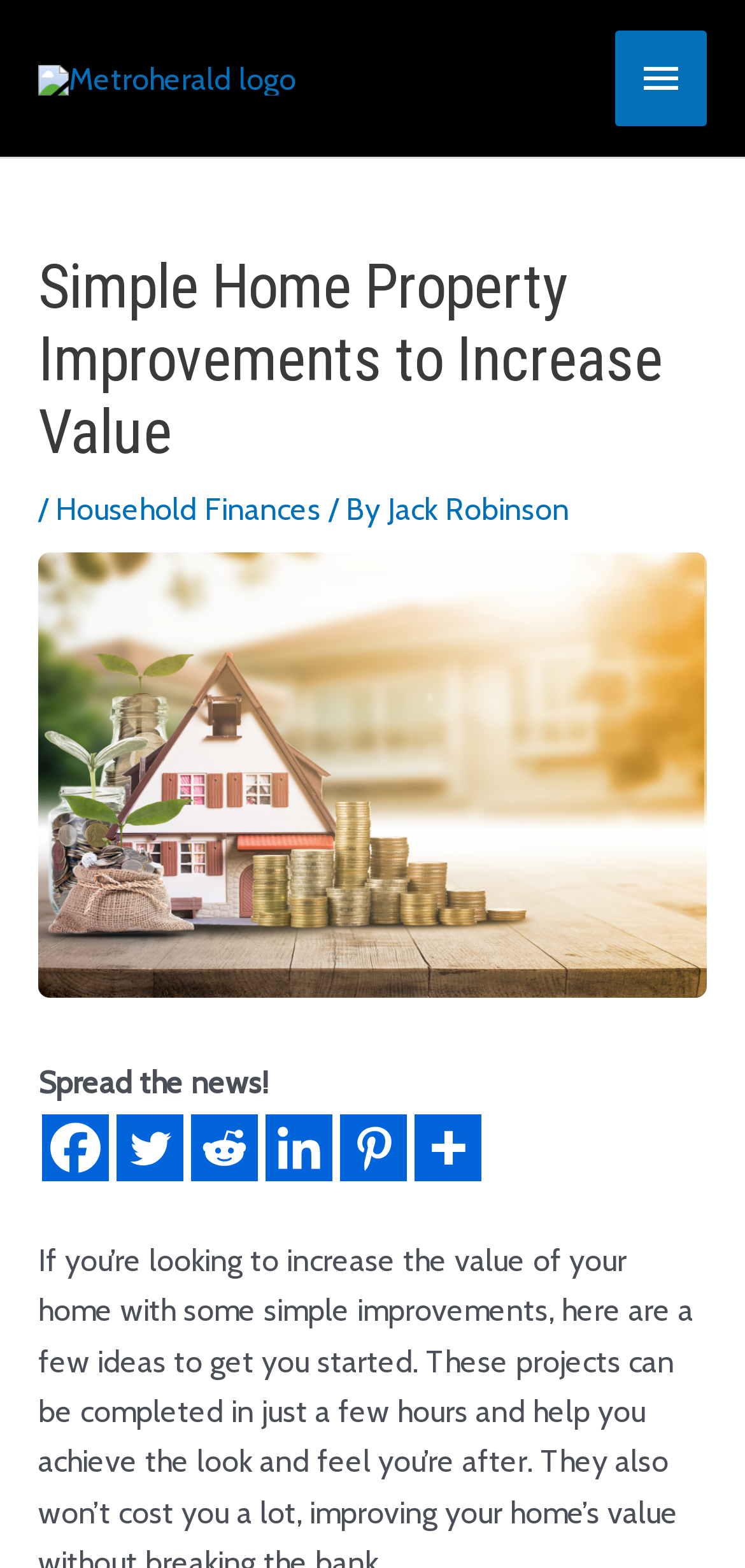Respond to the question below with a single word or phrase:
What is the category of the article?

Household Finances